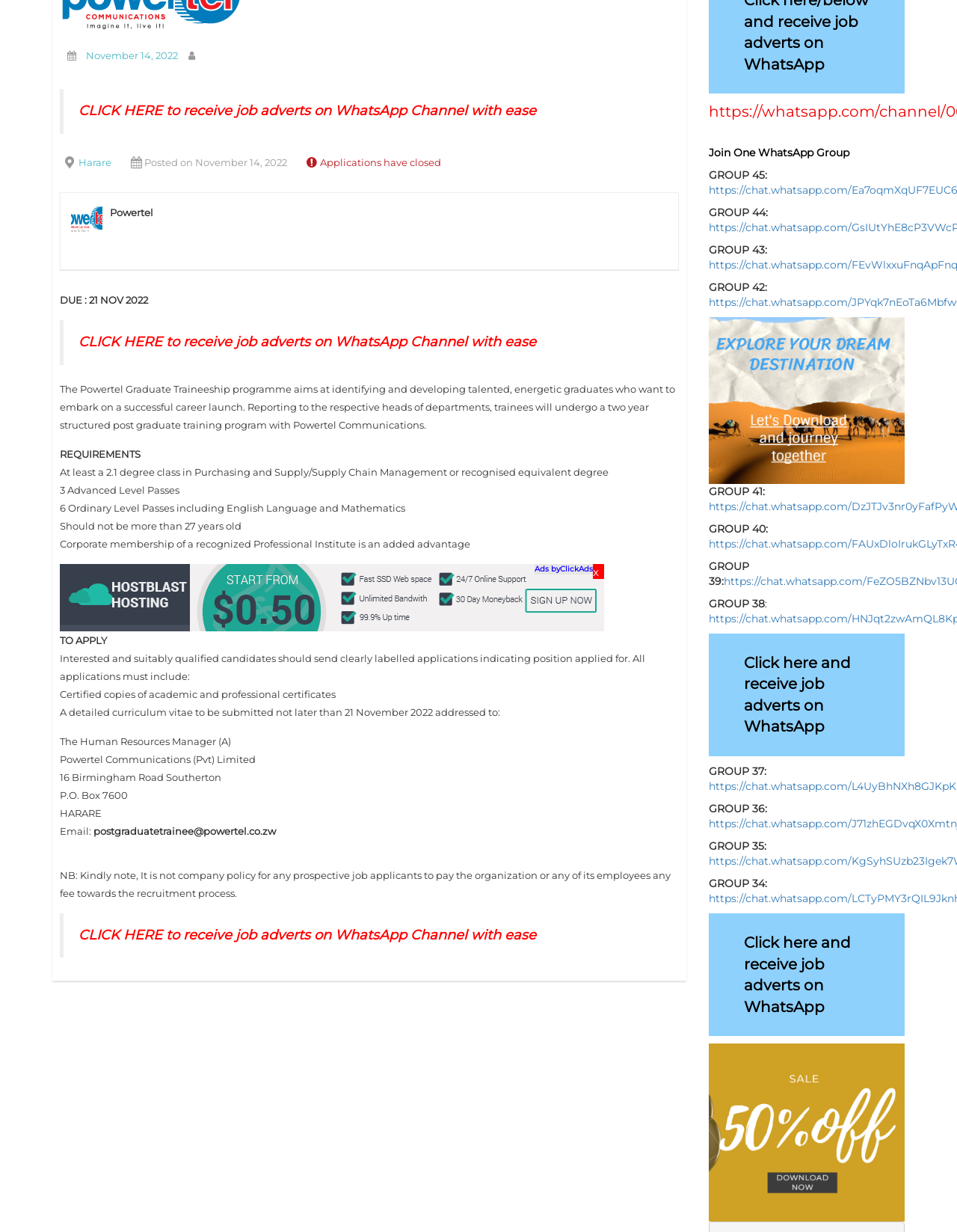Using the element description: "aria-label="Screenshot 2024-03-31 213924"", determine the bounding box coordinates for the specified UI element. The coordinates should be four float numbers between 0 and 1, [left, top, right, bottom].

[0.74, 0.913, 0.945, 0.924]